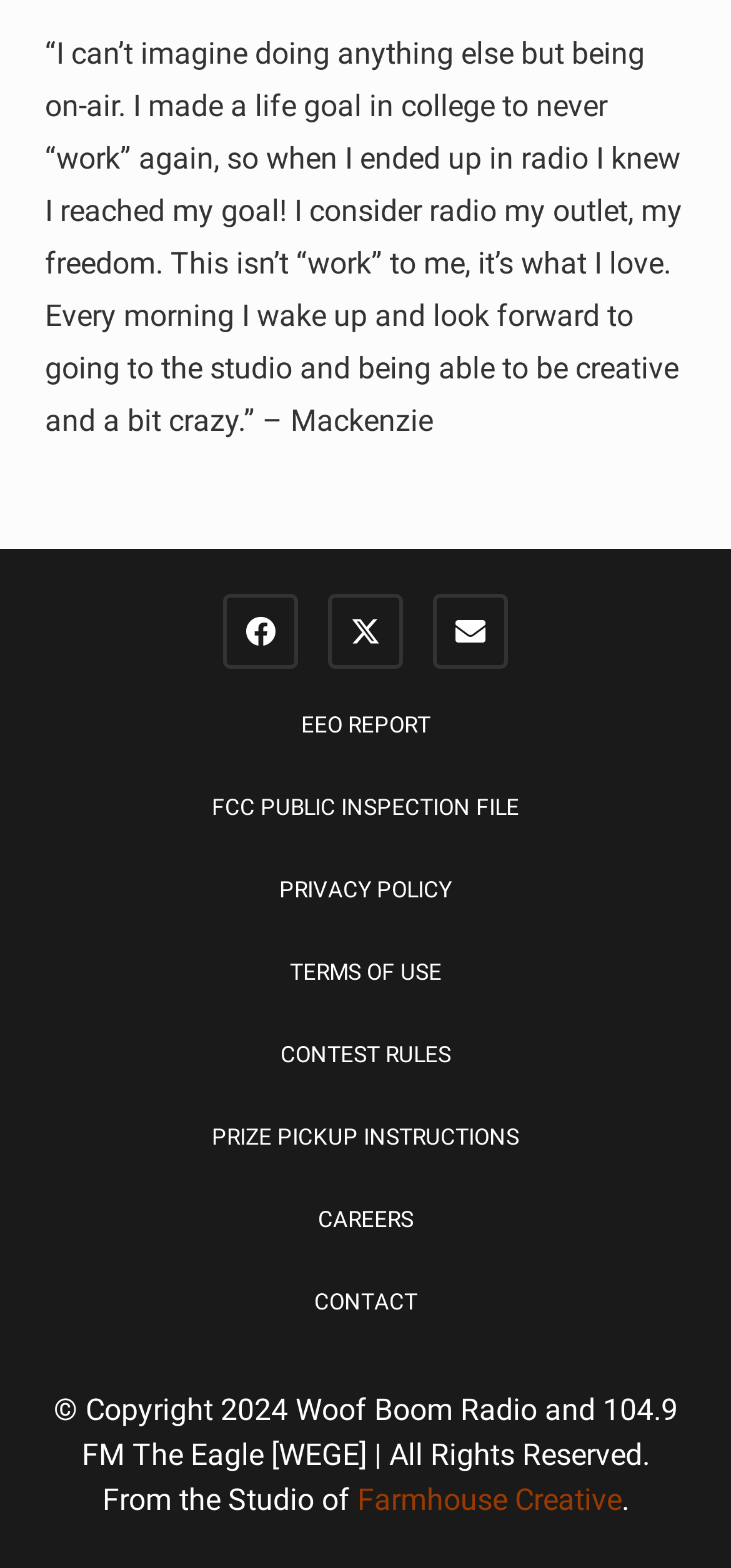Provide a single word or phrase answer to the question: 
What is the quote about?

Radio